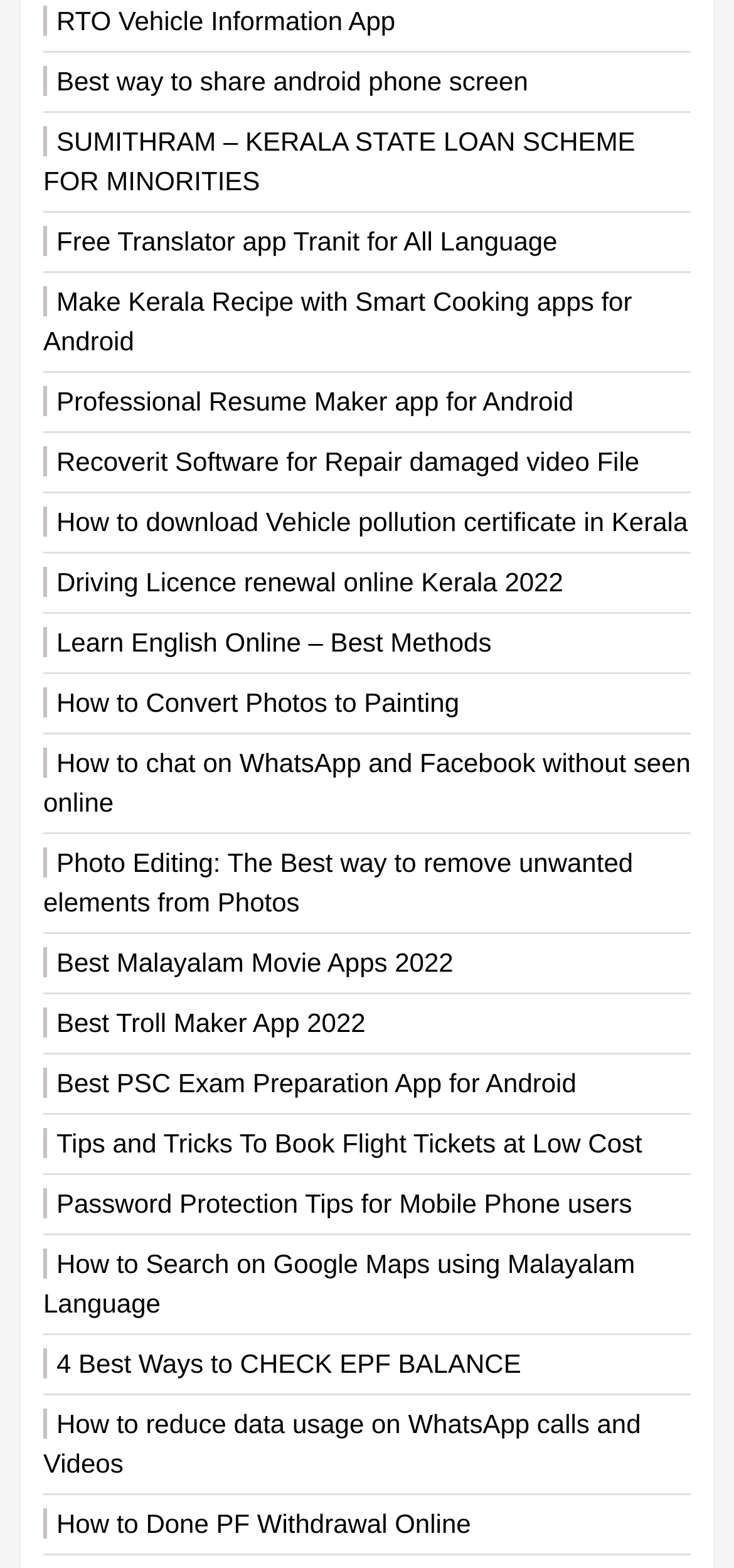Identify the bounding box coordinates for the element you need to click to achieve the following task: "Get the Best Malayalam Movie Apps 2022". Provide the bounding box coordinates as four float numbers between 0 and 1, in the form [left, top, right, bottom].

[0.059, 0.604, 0.618, 0.623]